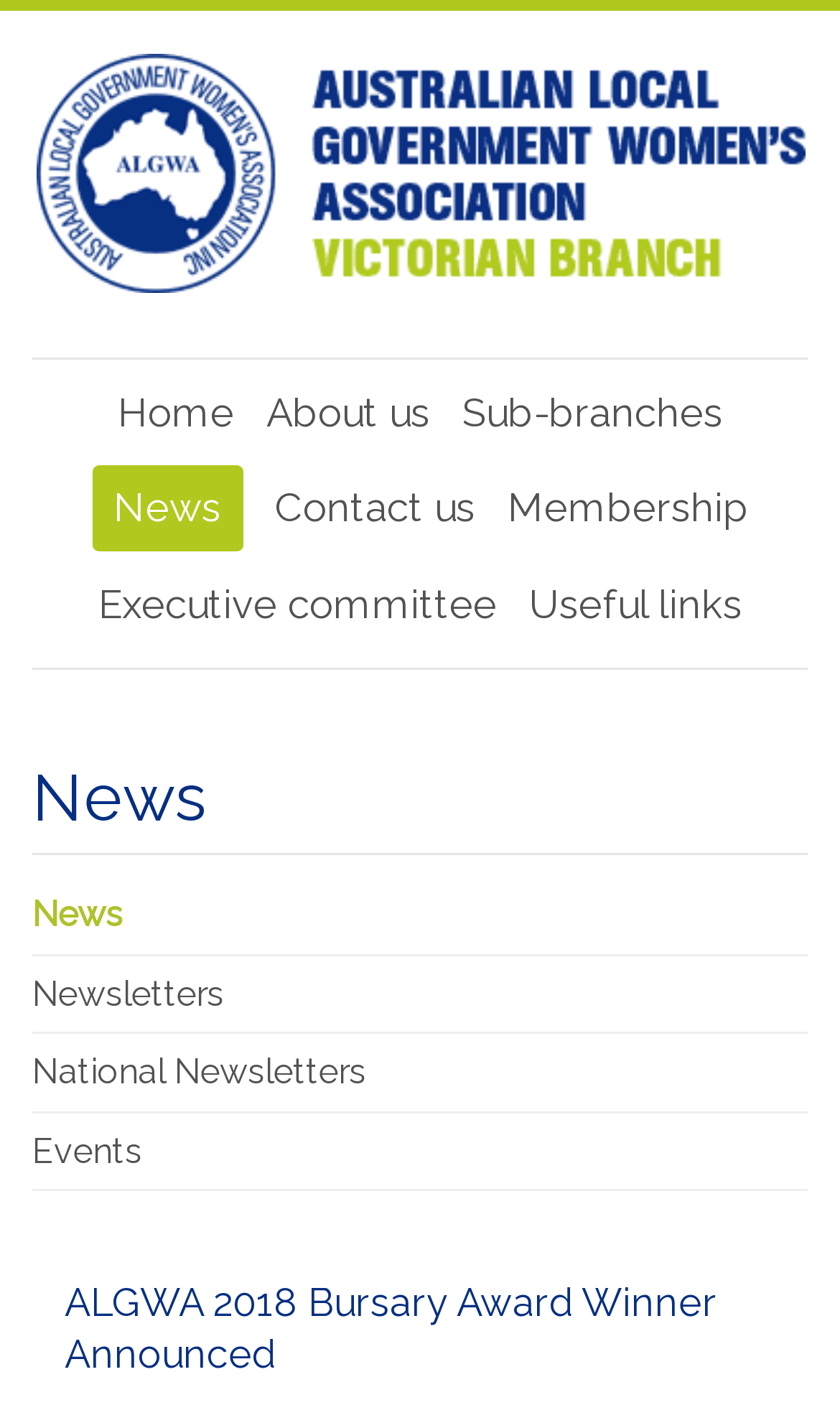Can you find the bounding box coordinates for the element that needs to be clicked to execute this instruction: "read about ALGWA 2018 Bursary Award Winner"? The coordinates should be given as four float numbers between 0 and 1, i.e., [left, top, right, bottom].

[0.077, 0.911, 0.854, 0.979]